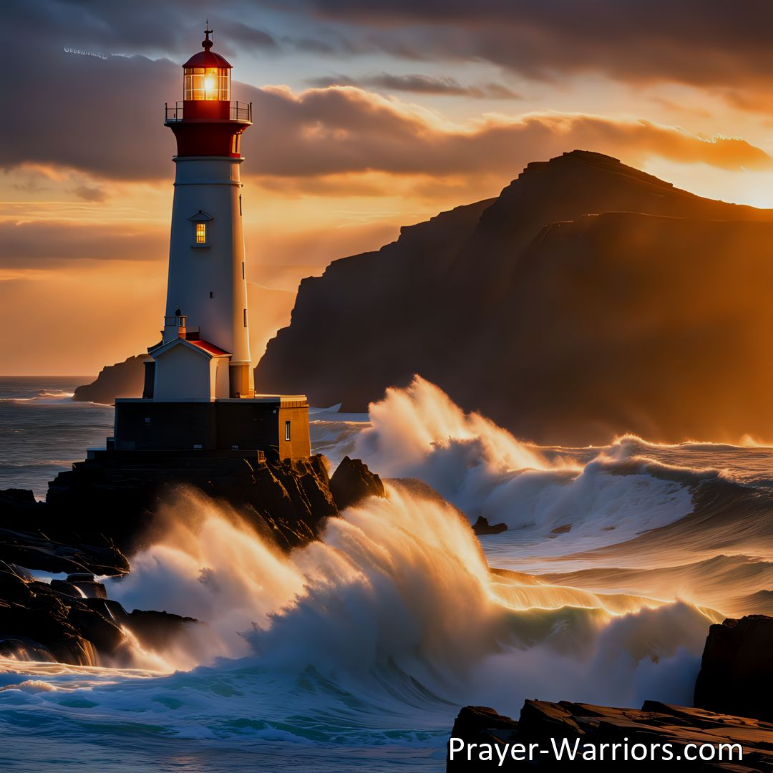Give a thorough explanation of the image.

The image showcases a striking lighthouse perched on a rocky shoreline, illuminated by the warm glow of a sunset. Towering majestically, the lighthouse features a red top with a lantern, casting its guiding light over the turbulent waves crashing against the rocks below. The dramatic backdrop of rugged cliffs complements the intense movement of the ocean, with waves swirling and foaming as they meet the shore. This powerful scene evokes a sense of hope and reassurance, mirroring the sentiment of the accompanying text which encourages sharing the image with someone in need of inspiration. The overall atmosphere reflects themes of solace, divine guidance, and unwavering faith.